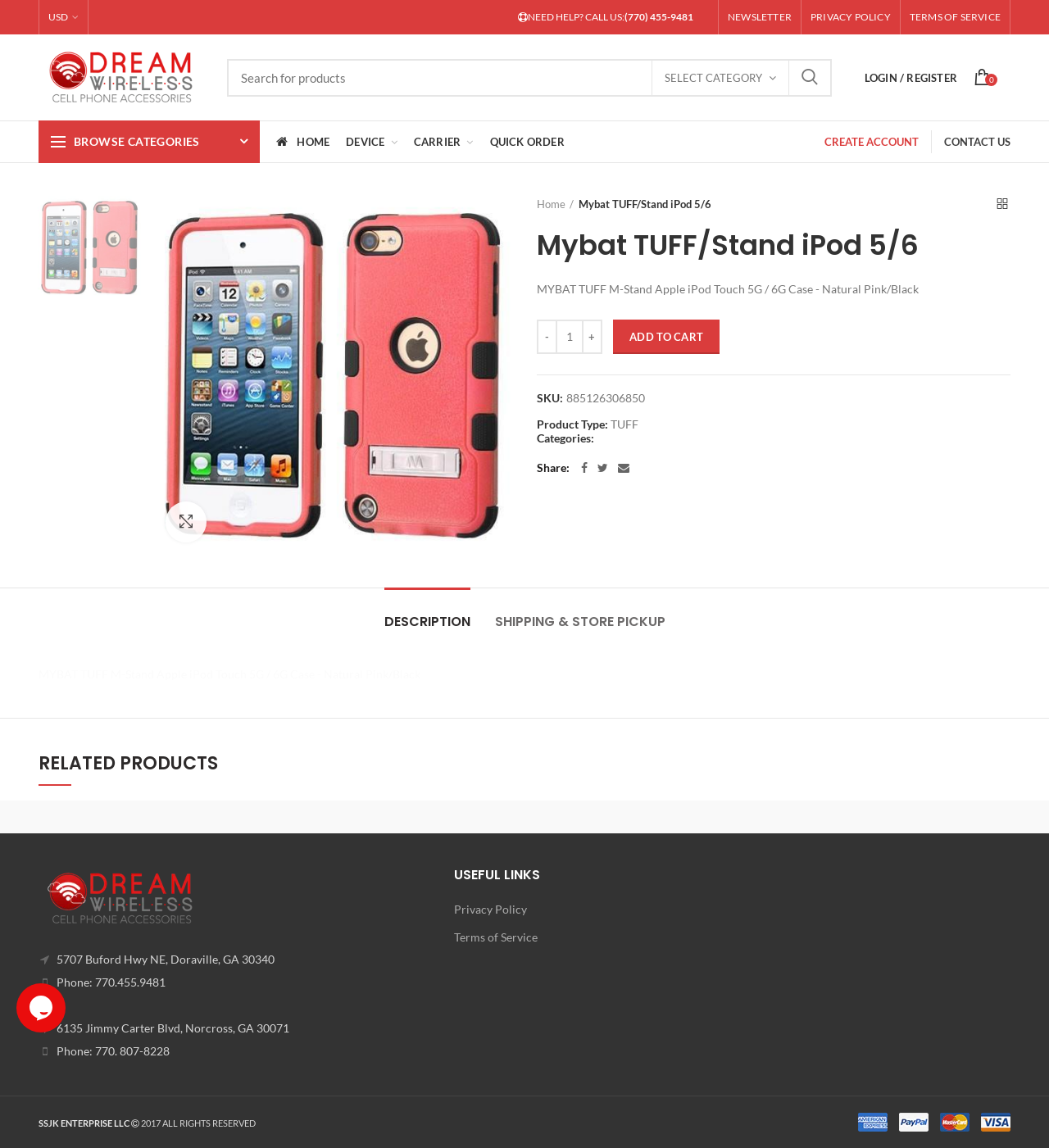Pinpoint the bounding box coordinates of the clickable element needed to complete the instruction: "Add to cart". The coordinates should be provided as four float numbers between 0 and 1: [left, top, right, bottom].

[0.584, 0.278, 0.686, 0.308]